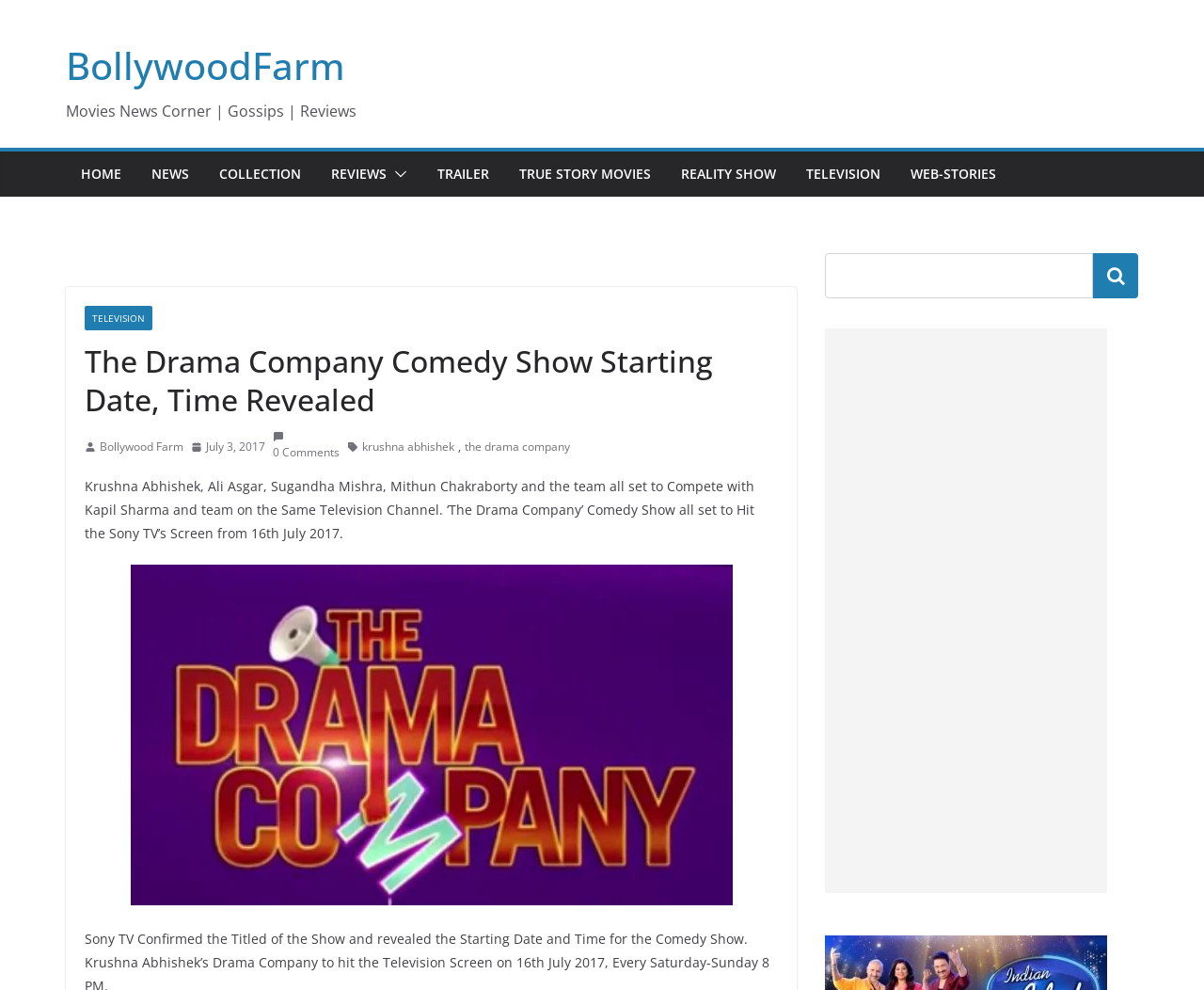Analyze and describe the webpage in a detailed narrative.

The webpage appears to be a news article or blog post about a comedy show called "The Drama Company" starring Krushna Abhishek, Ali Asgar, Sugandha Mishra, and Mithun Chakraborty. The show is set to compete with Kapil Sharma's team on the same television channel.

At the top of the page, there is a heading that reads "BollywoodFarm" and a link to the website's homepage. Below this, there is a navigation menu with links to various sections of the website, including "NEWS", "COLLECTION", "REVIEWS", and "TELEVISION".

The main content of the page is divided into two sections. On the left side, there is a header that reads "The Drama Company Comedy Show Starting Date, Time Revealed" and a brief summary of the show. Below this, there are several links to related articles or tags, including "Bollywood Farm", "July 3, 2017", and "0 Comments".

On the right side of the page, there is a large image related to the show, taking up most of the space. Above the image, there are links to the show's title, "The Drama Company", and its starting date, "16th July 2017". Below the image, there is a brief paragraph summarizing the show's premise.

At the bottom of the page, there is a search bar and a button to search the website. There are also two complementary sections, one with a search box and a button, and another with an insertion or advertisement.